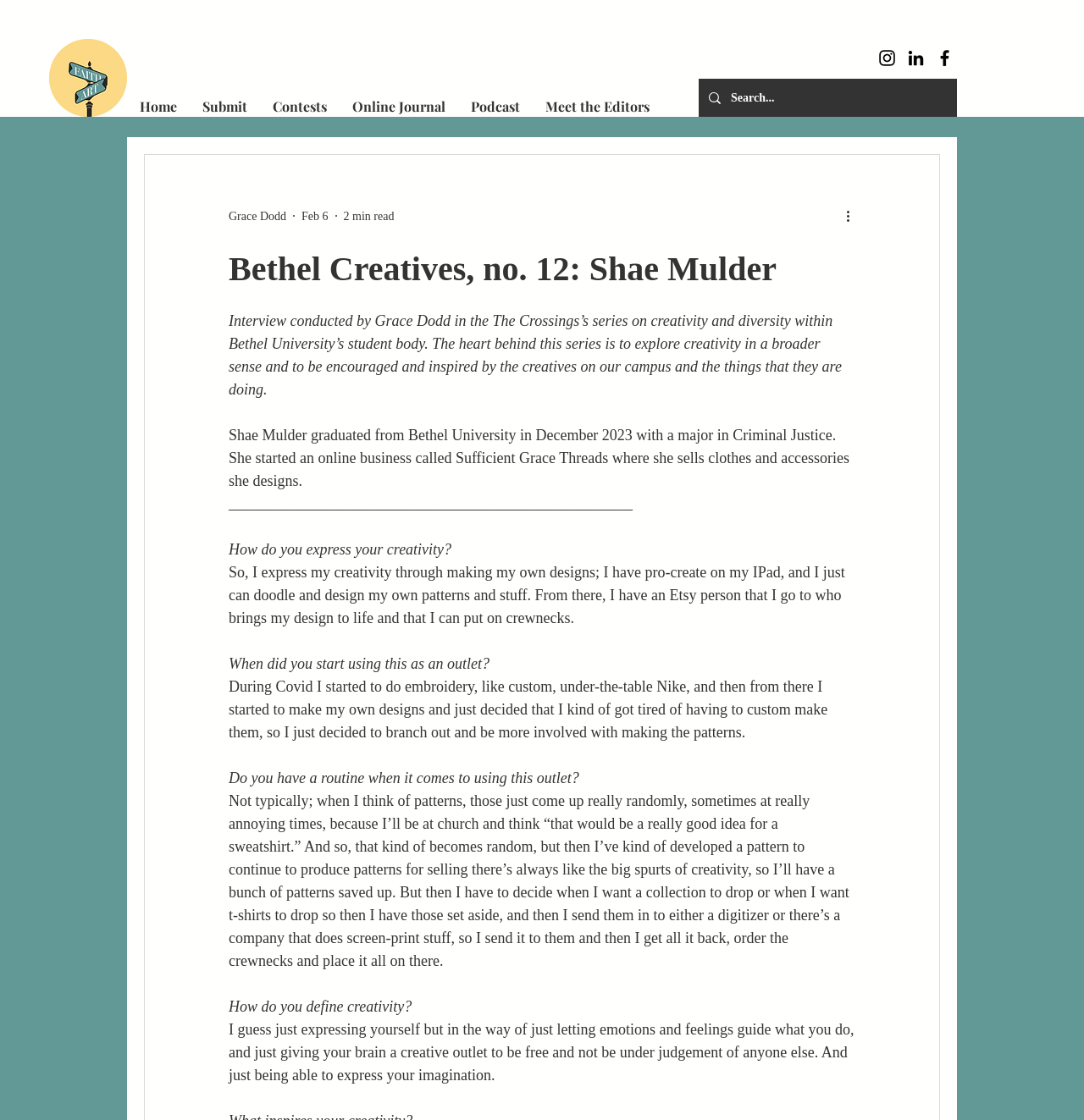Identify the bounding box coordinates for the UI element described as: "Meet the Editors". The coordinates should be provided as four floats between 0 and 1: [left, top, right, bottom].

[0.491, 0.085, 0.611, 0.104]